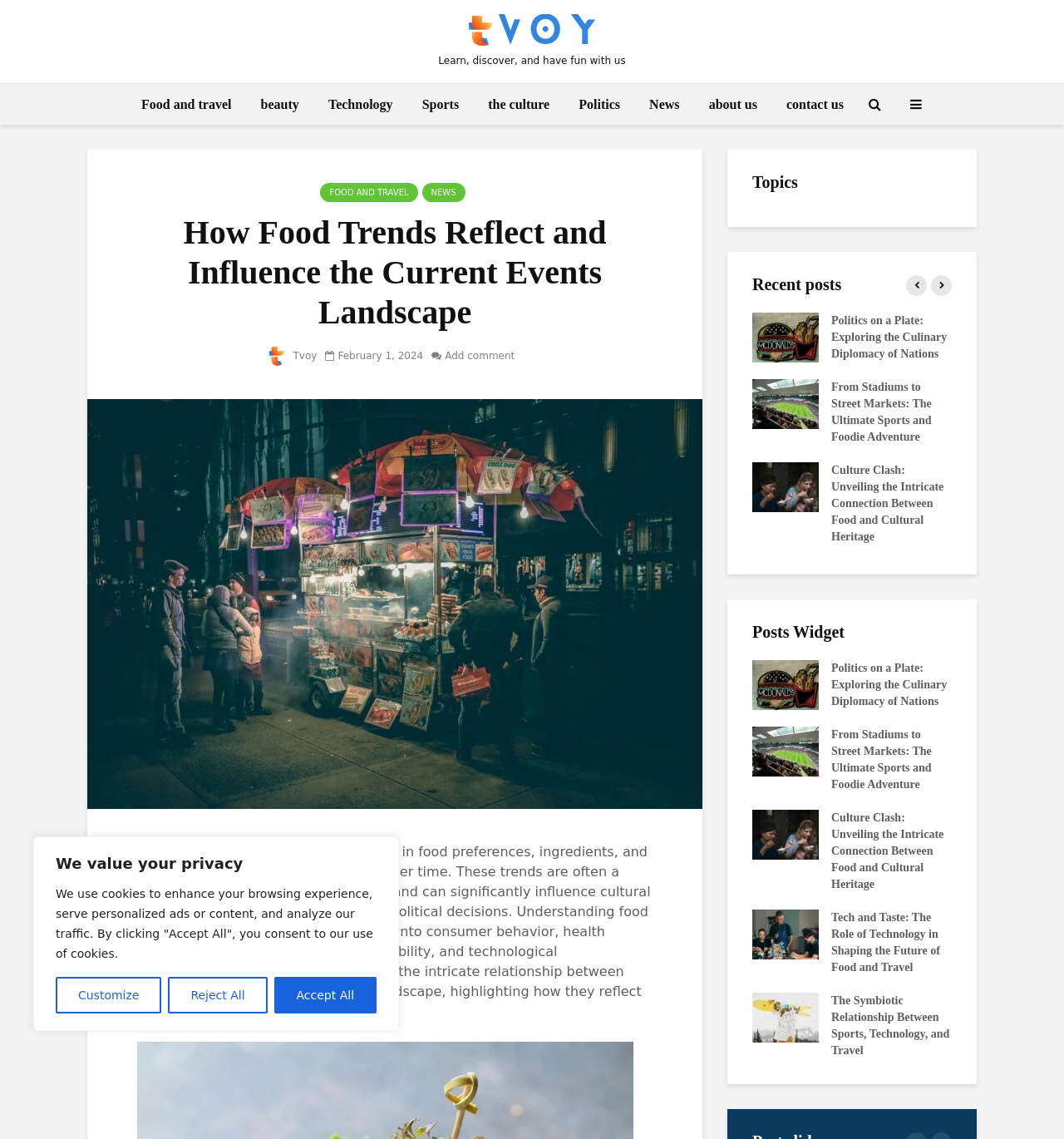Pinpoint the bounding box coordinates of the clickable element needed to complete the instruction: "Explore the 'Politics' topic". The coordinates should be provided as four float numbers between 0 and 1: [left, top, right, bottom].

[0.532, 0.074, 0.595, 0.11]